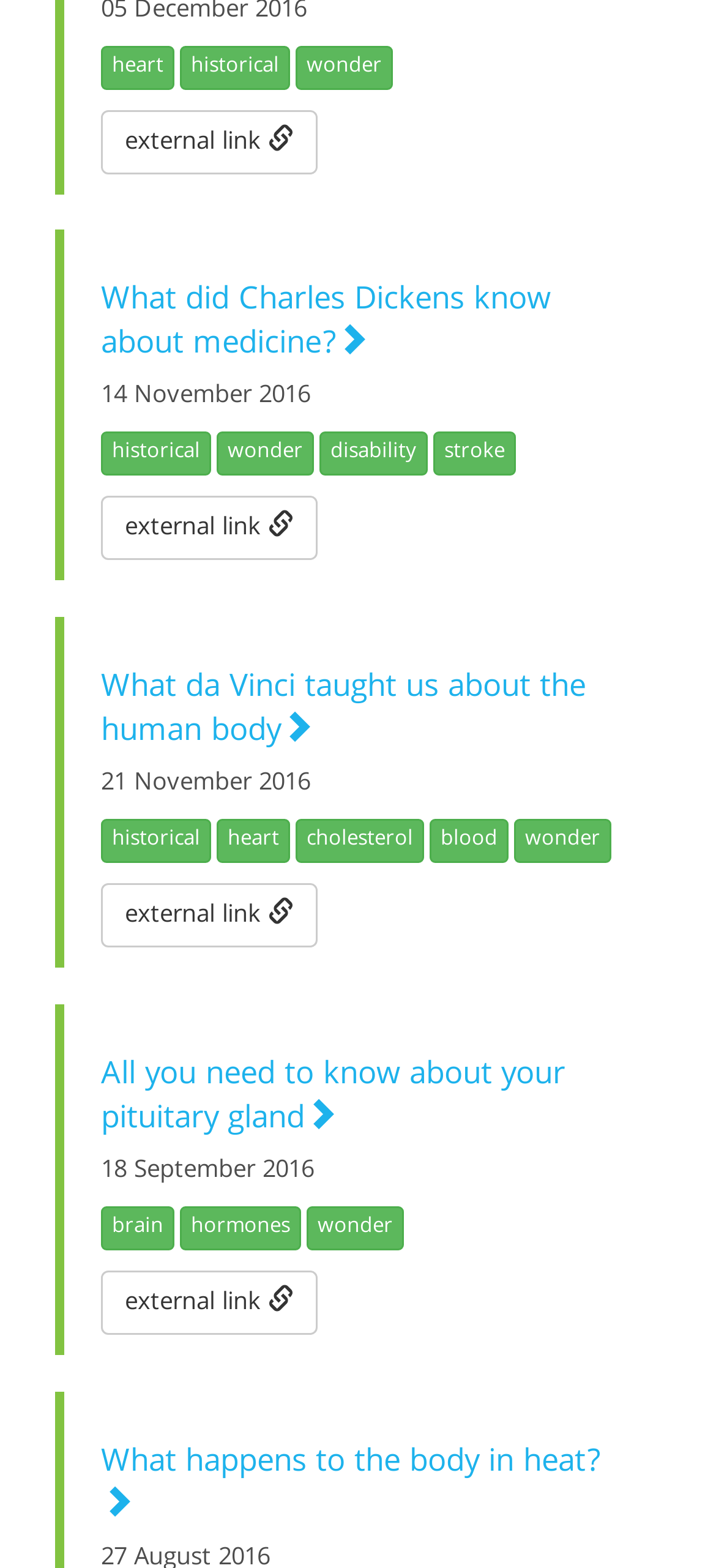Given the description external link, predict the bounding box coordinates of the UI element. Ensure the coordinates are in the format (top-left x, top-left y, bottom-right x, bottom-right y) and all values are between 0 and 1.

[0.141, 0.81, 0.444, 0.851]